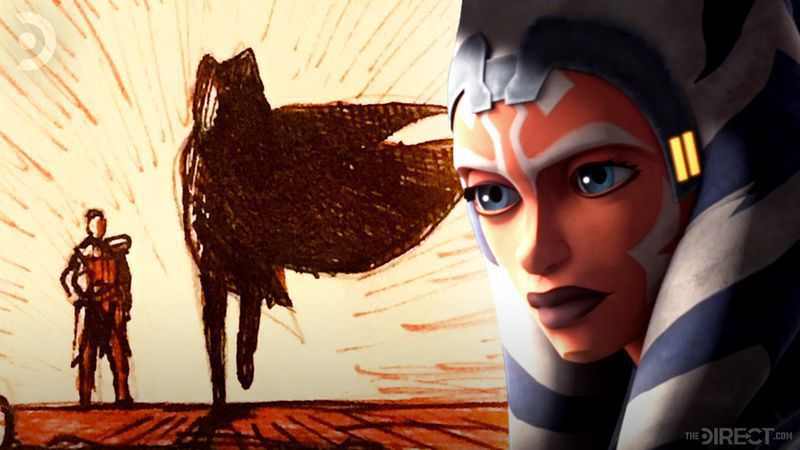Review the image closely and give a comprehensive answer to the question: What is the theme evoked by the stylized sketch on the left?

The caption explains that the stylized sketch on the left depicts a lone figure standing heroically with an epic silhouette cast behind, evoking themes of bravery and adventure.